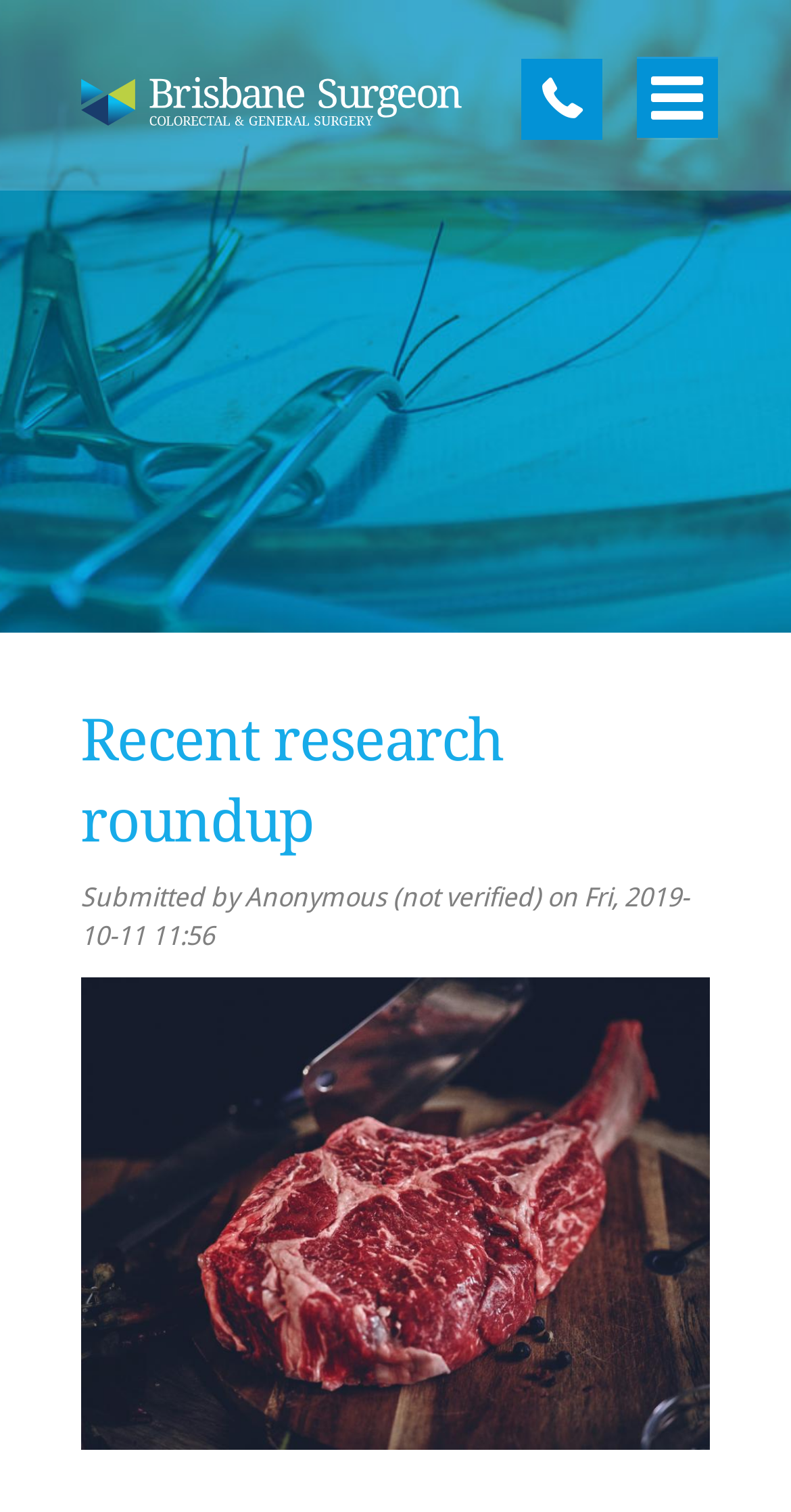What is the topic of the recent research roundup?
Using the information from the image, provide a comprehensive answer to the question.

The recent research roundup is about bowel conditions, including colorectal cancer, as indicated by the heading 'Recent research roundup' and the image of red meat, which is related to bowel health.